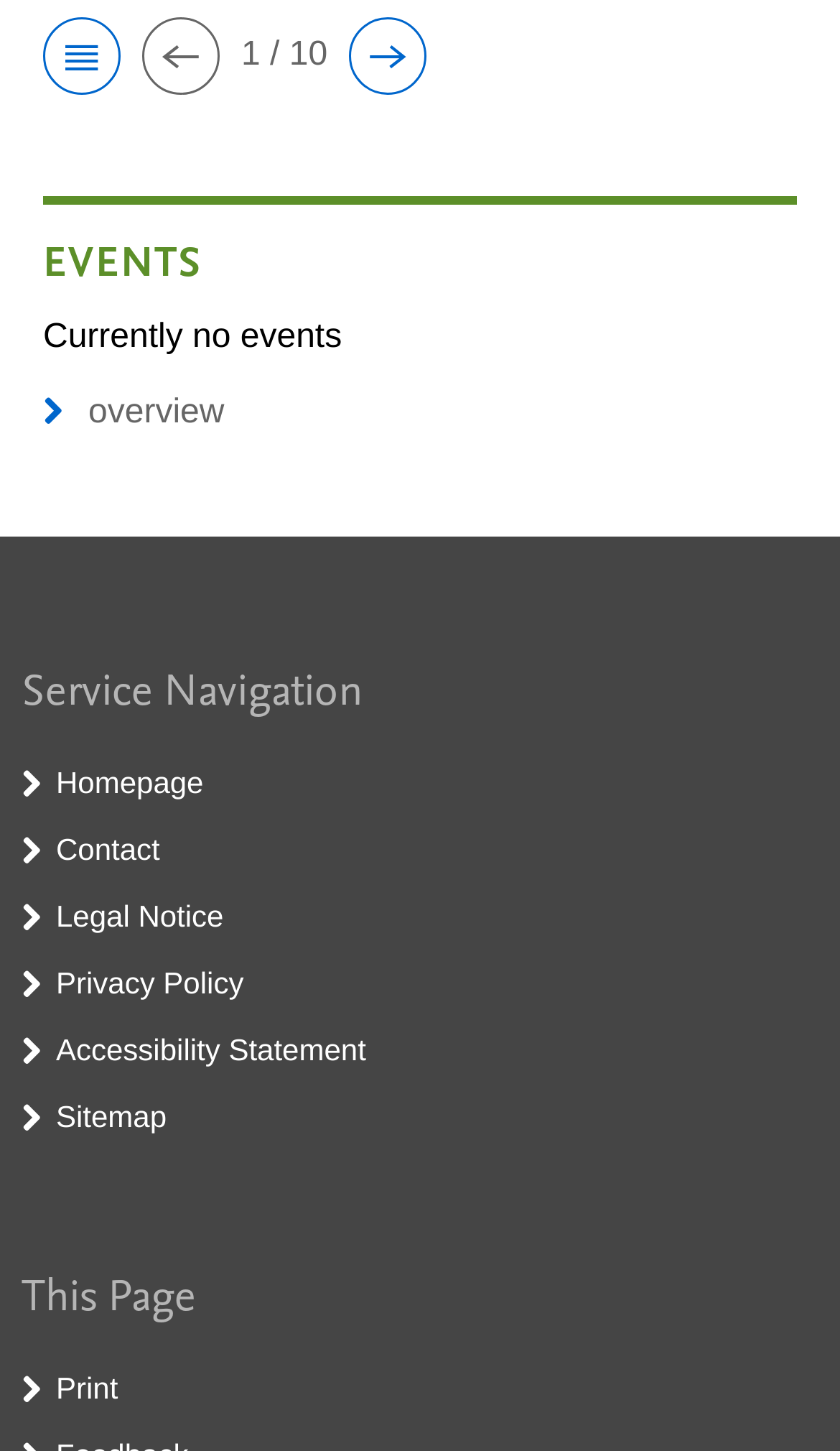Locate the bounding box coordinates of the region to be clicked to comply with the following instruction: "print this page". The coordinates must be four float numbers between 0 and 1, in the form [left, top, right, bottom].

[0.067, 0.944, 0.141, 0.968]